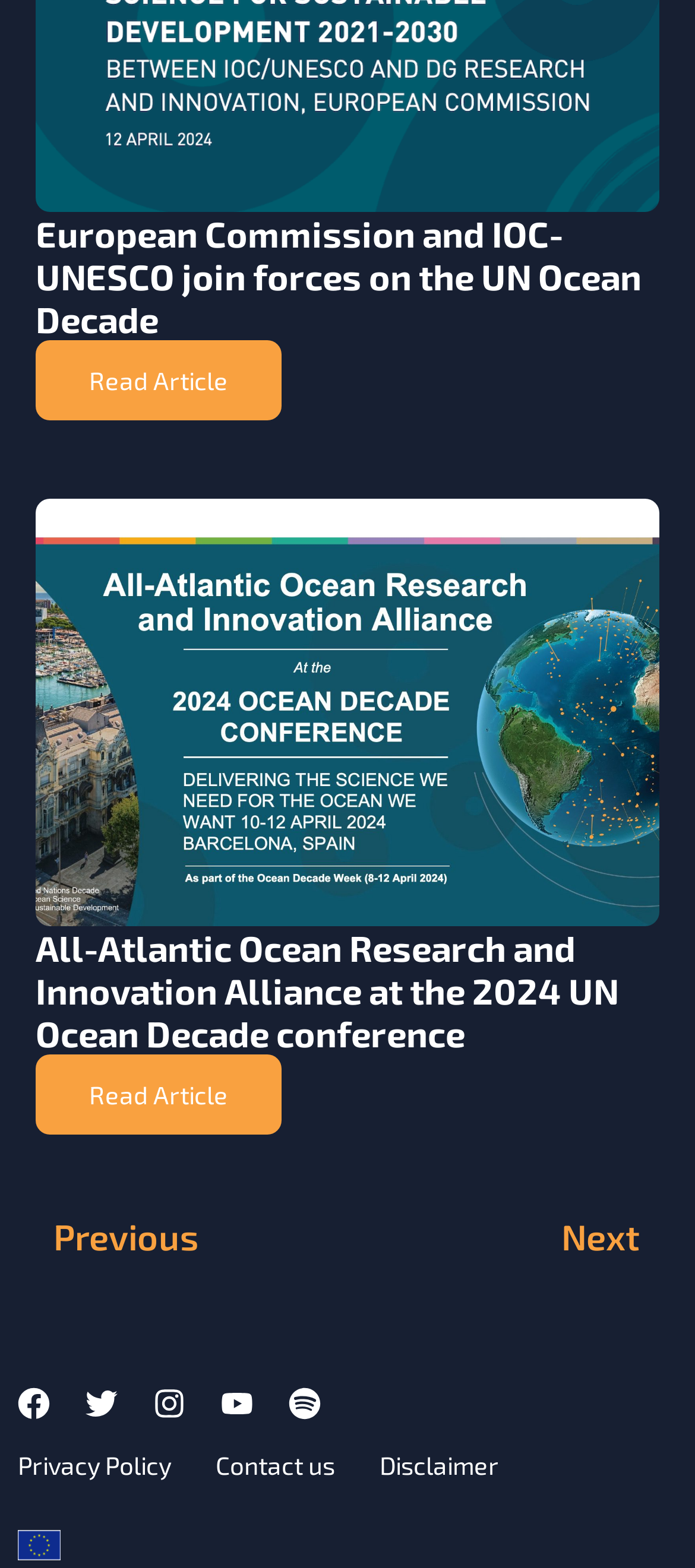From the screenshot, find the bounding box of the UI element matching this description: "Twitter". Supply the bounding box coordinates in the form [left, top, right, bottom], each a float between 0 and 1.

[0.123, 0.885, 0.169, 0.905]